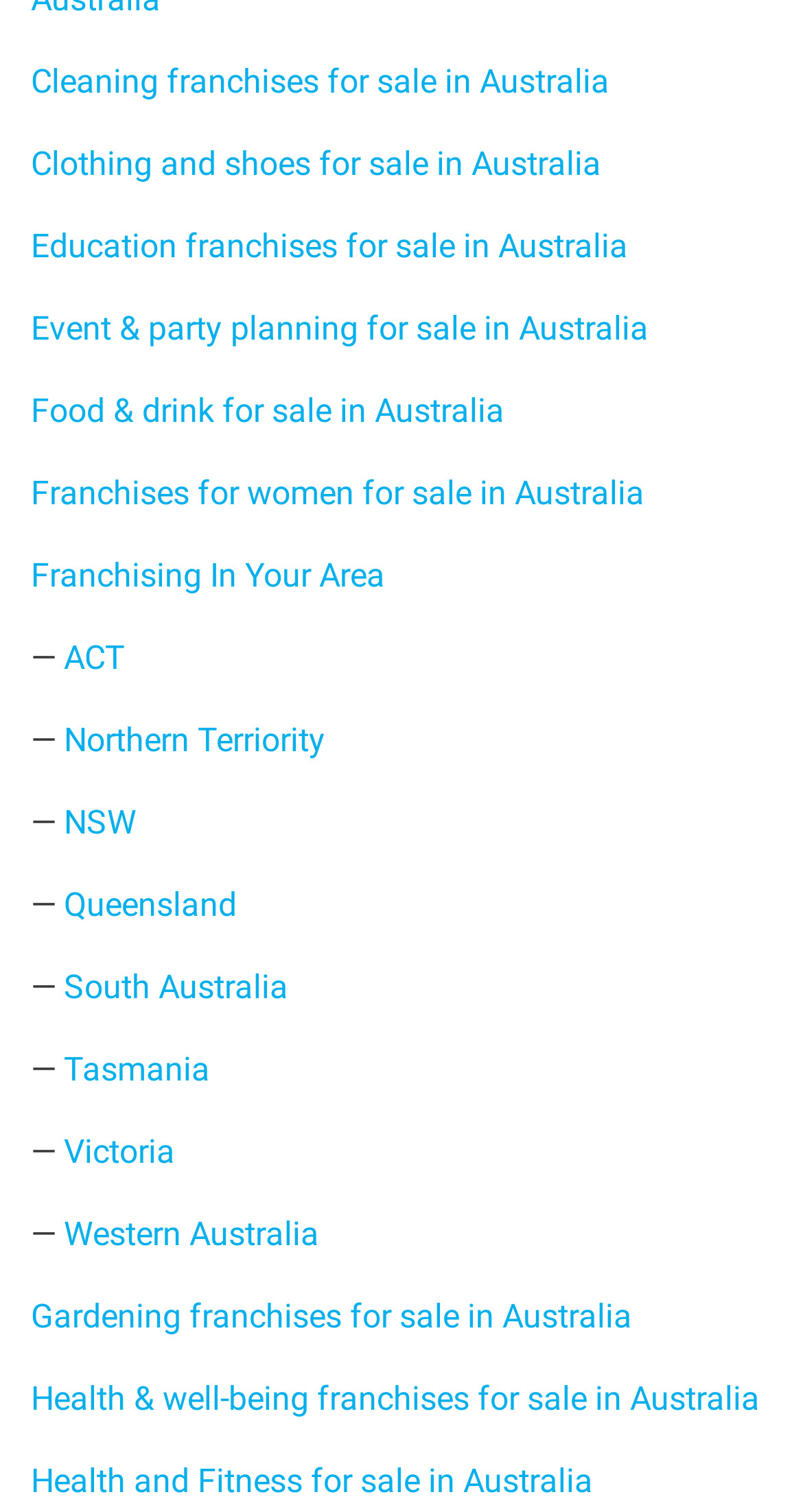Could you highlight the region that needs to be clicked to execute the instruction: "Explore franchises for women for sale in Australia"?

[0.038, 0.313, 0.803, 0.339]